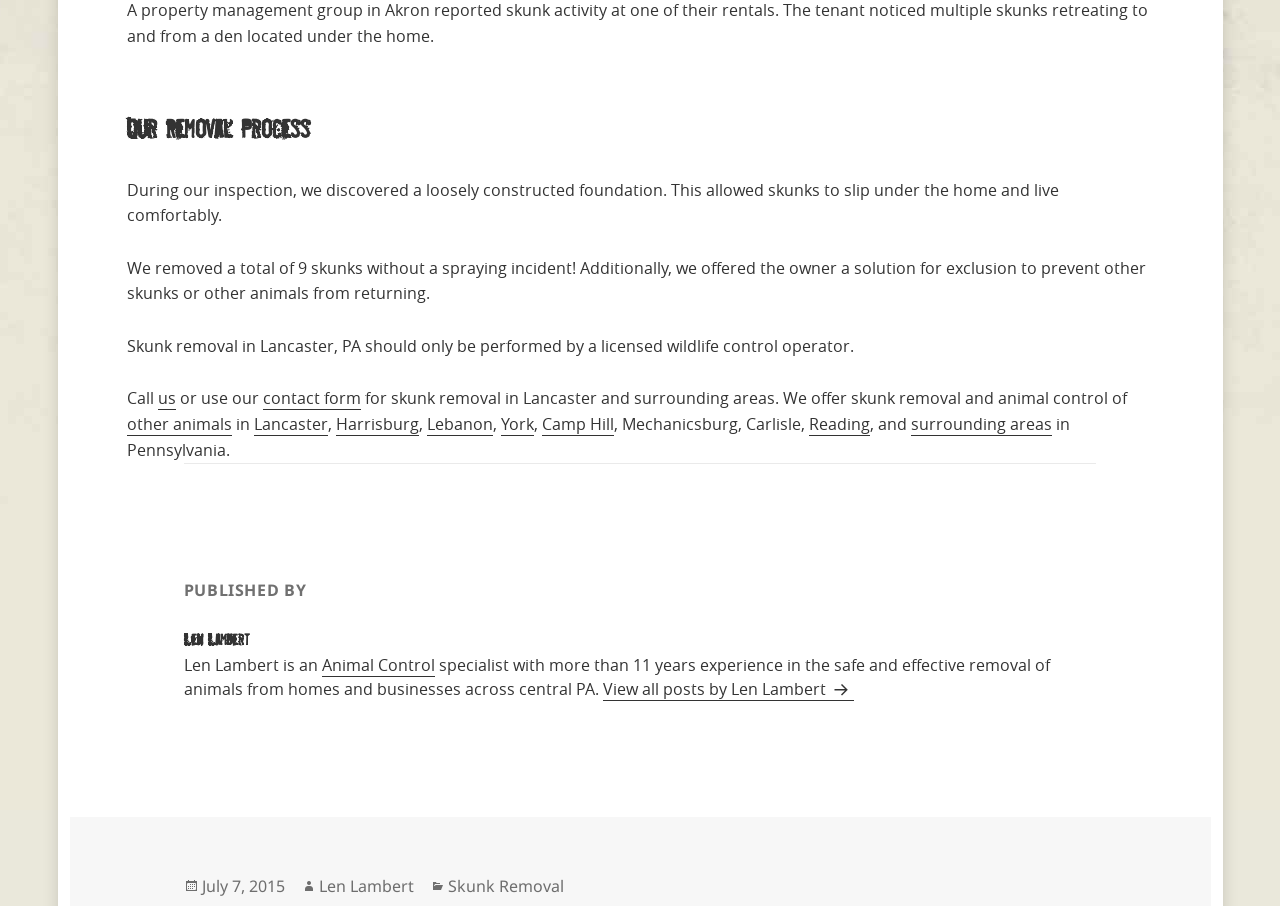Pinpoint the bounding box coordinates of the clickable area necessary to execute the following instruction: "Check the date of the post". The coordinates should be given as four float numbers between 0 and 1, namely [left, top, right, bottom].

[0.157, 0.965, 0.222, 0.991]